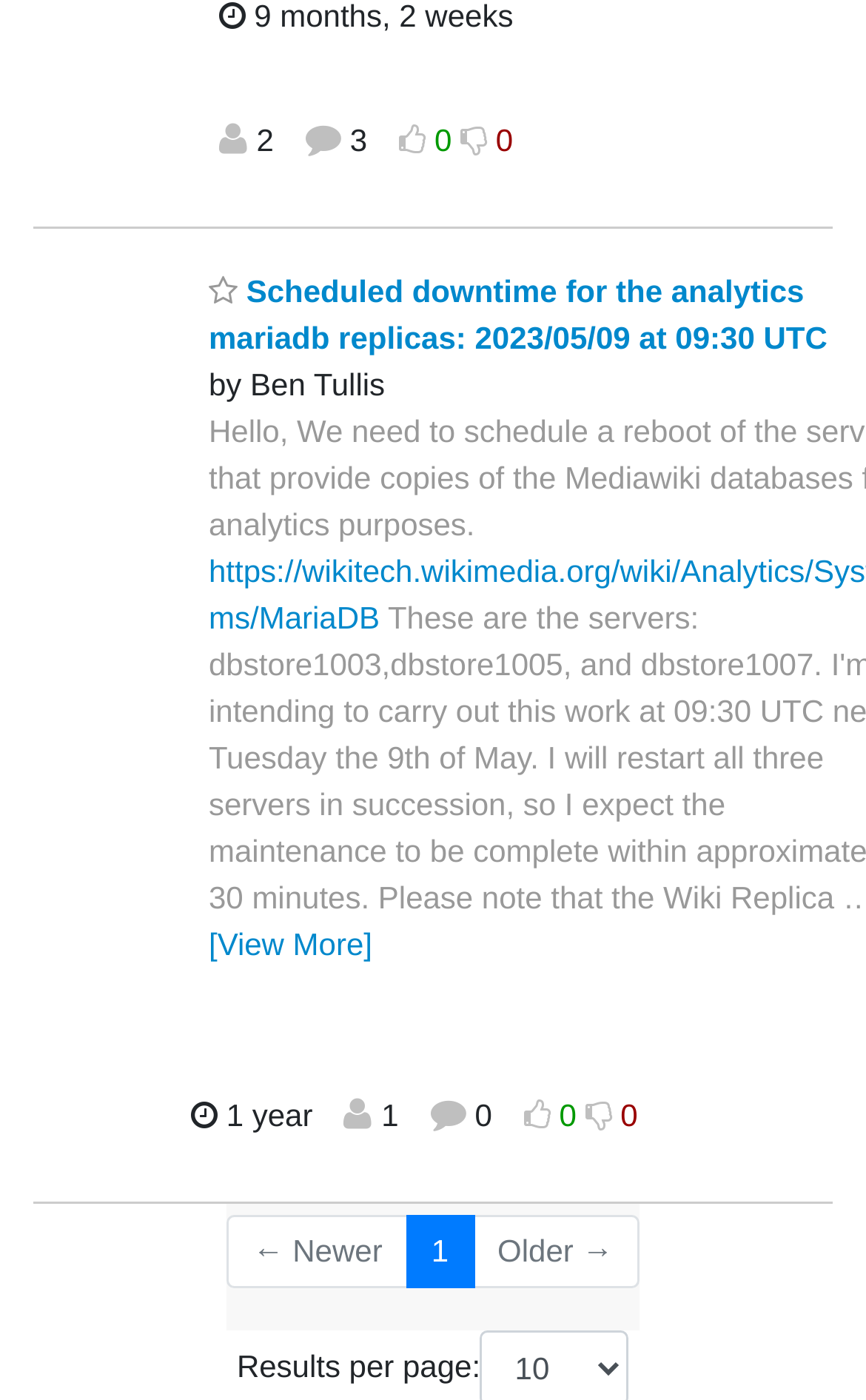How many threads are shown on this page?
Examine the image and give a concise answer in one word or a short phrase.

1